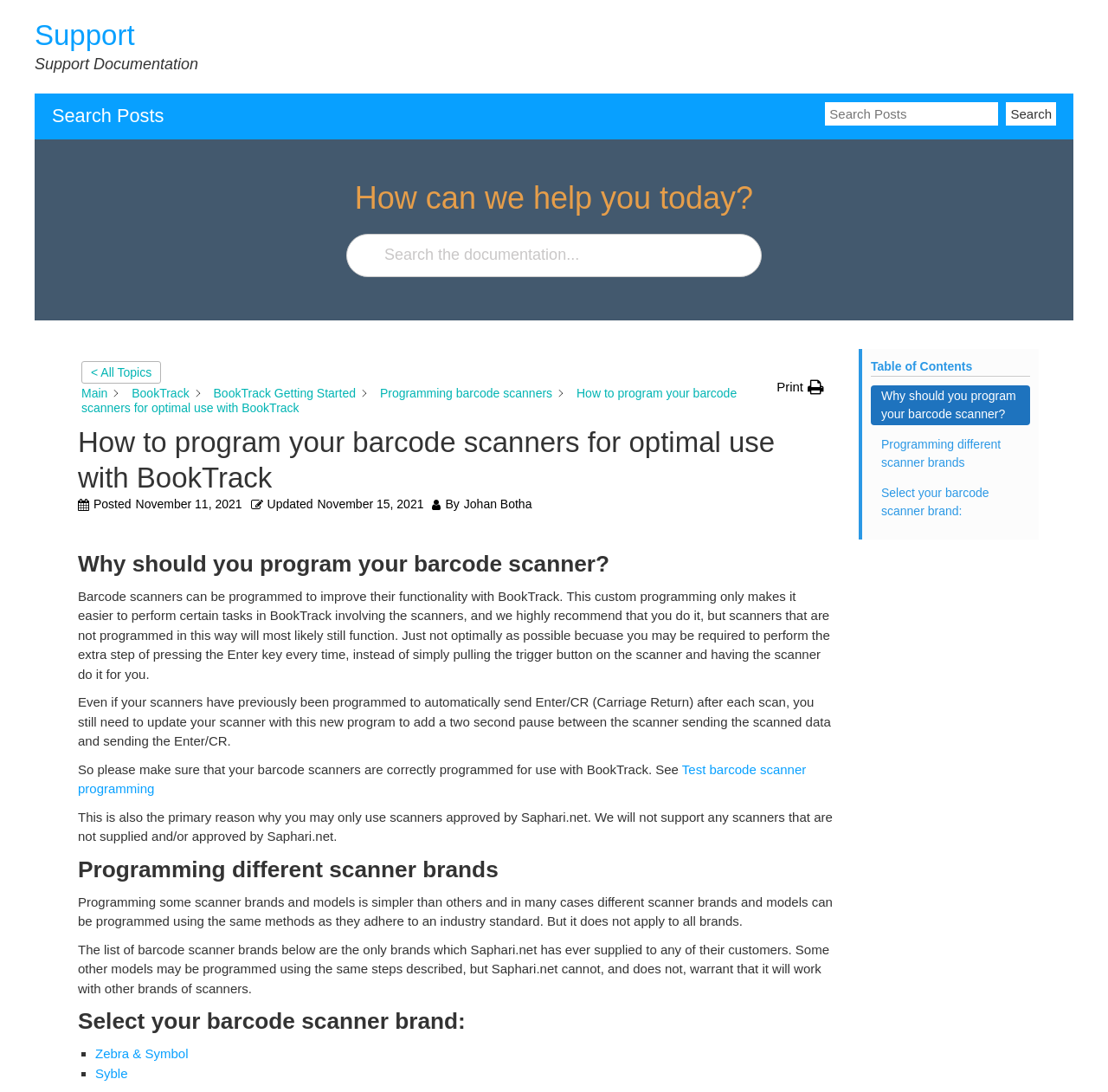Produce an elaborate caption capturing the essence of the webpage.

This webpage is a support article titled "How to program your barcode scanners for optimal use with BookTrack". At the top, there is a heading "Support" and a link to "Support" on the left, followed by a static text "Support Documentation". On the right, there is a search bar with a placeholder text "Search Posts" and a button to initiate the search.

Below the search bar, there is a heading "How can we help you today?" spanning almost the entire width of the page. Underneath, there is a textbox to search the documentation, accompanied by a breadcrumb navigation menu on the left and a "Print" button on the right.

The main content of the article starts with a heading "How to program your barcode scanners for optimal use with BookTrack" followed by the posted and updated dates, and the author's name. The article is divided into sections, each with its own heading. The first section explains why programming barcode scanners is necessary, and how it can improve their functionality with BookTrack.

The next section provides information on programming different scanner brands, with a list of supported brands, including Zebra & Symbol, and Syble. Each brand has a link to its respective programming instructions.

On the right side of the page, there is a table of contents with links to each section of the article, allowing users to quickly navigate to the desired section.